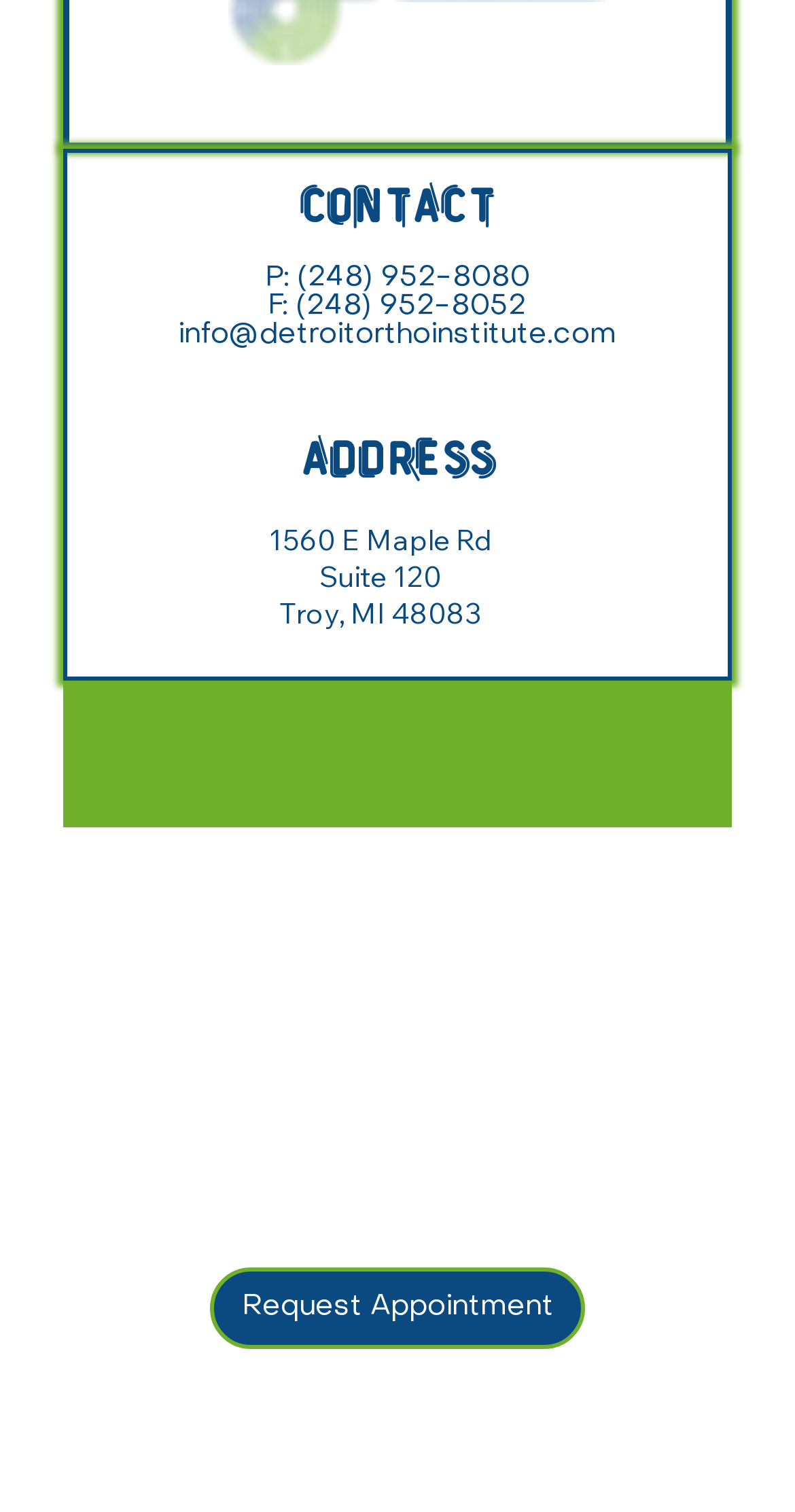What is the phone number for fax?
Based on the screenshot, provide your answer in one word or phrase.

(248) 952-8052